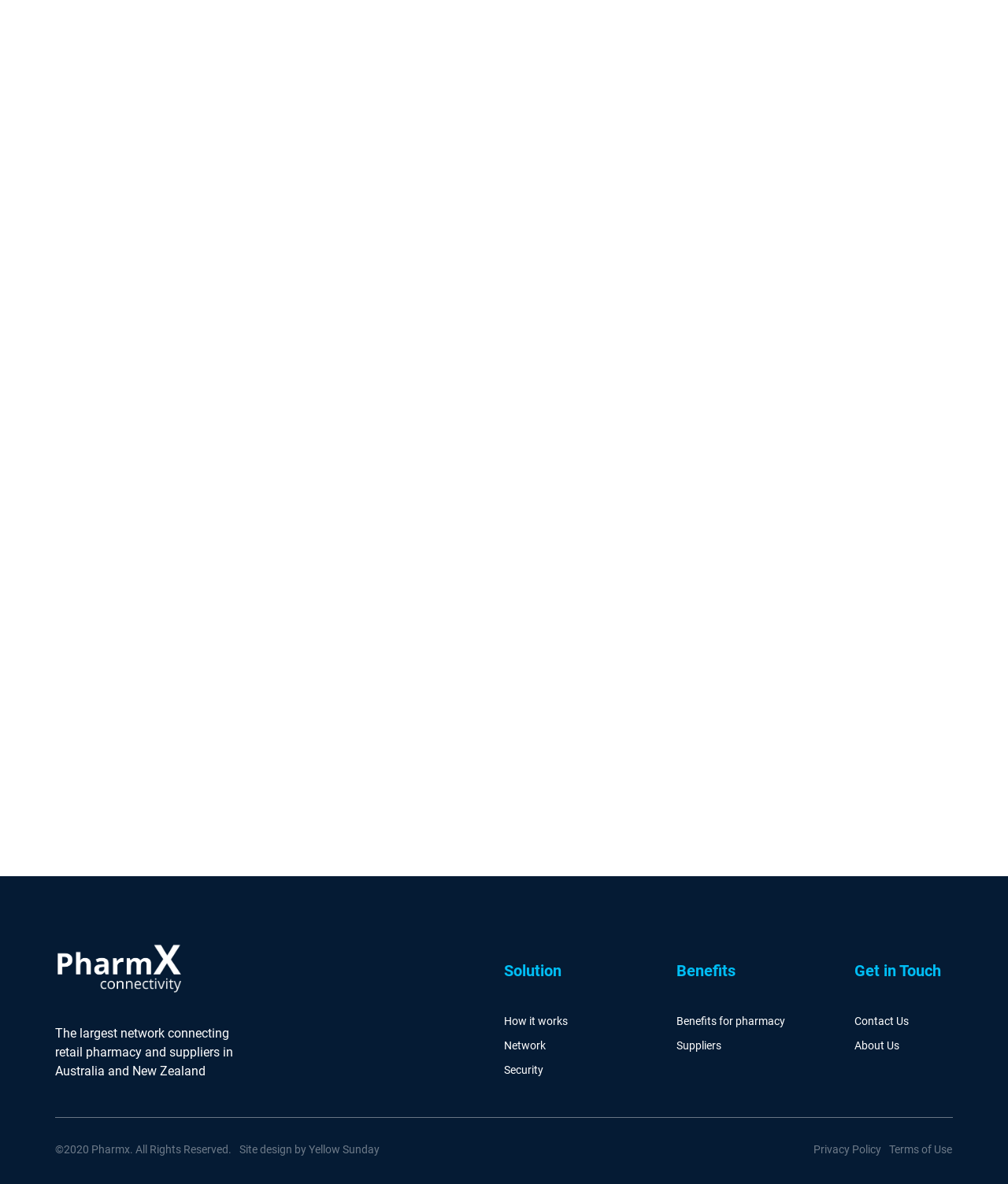For the element described, predict the bounding box coordinates as (top-left x, top-left y, bottom-right x, bottom-right y). All values should be between 0 and 1. Element description: Suppliers

[0.671, 0.876, 0.848, 0.89]